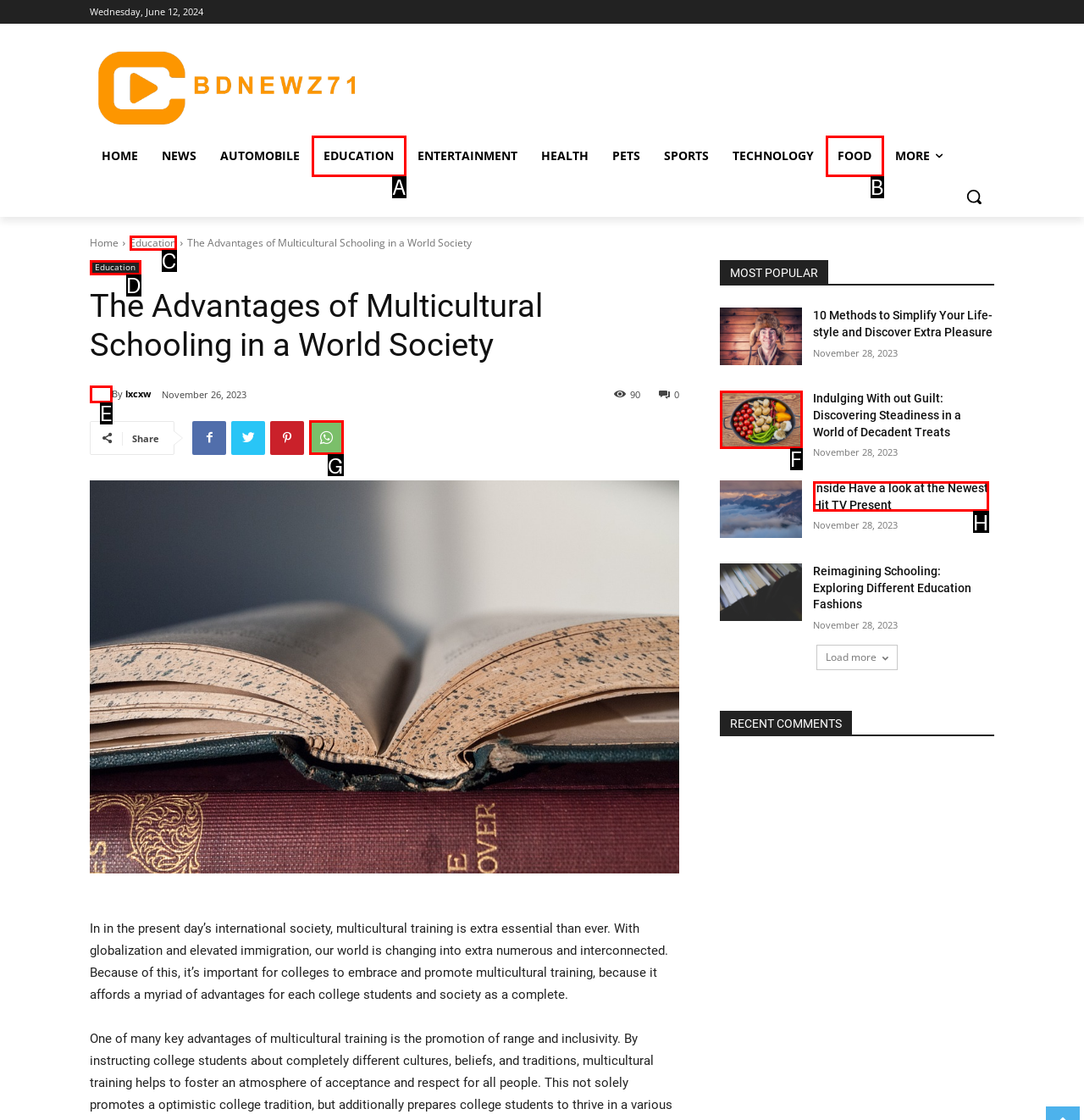Select the HTML element that corresponds to the description: parent_node: By title="lxcxw"
Reply with the letter of the correct option from the given choices.

E